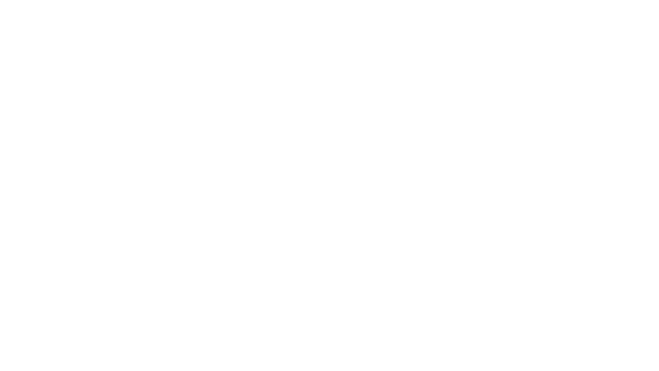Explain in detail what you see in the image.

A thrilling moment captured during a whitewater rafting adventure on the New River Gorge in West Virginia, showcasing a small raft navigating through powerful waves in the Lower Keeney rapid. This image illustrates the excitement and challenge of this popular activity, ideal for families and enthusiasts alike. The scene highlights the natural beauty of the river surrounded by verdant landscapes, emphasizing the engaging experience offered by ACE Adventure Resort. Perfect for those considering an exhilarating outdoor escapade, this visual conveys the essence of adventure and the thrill of the rapids.